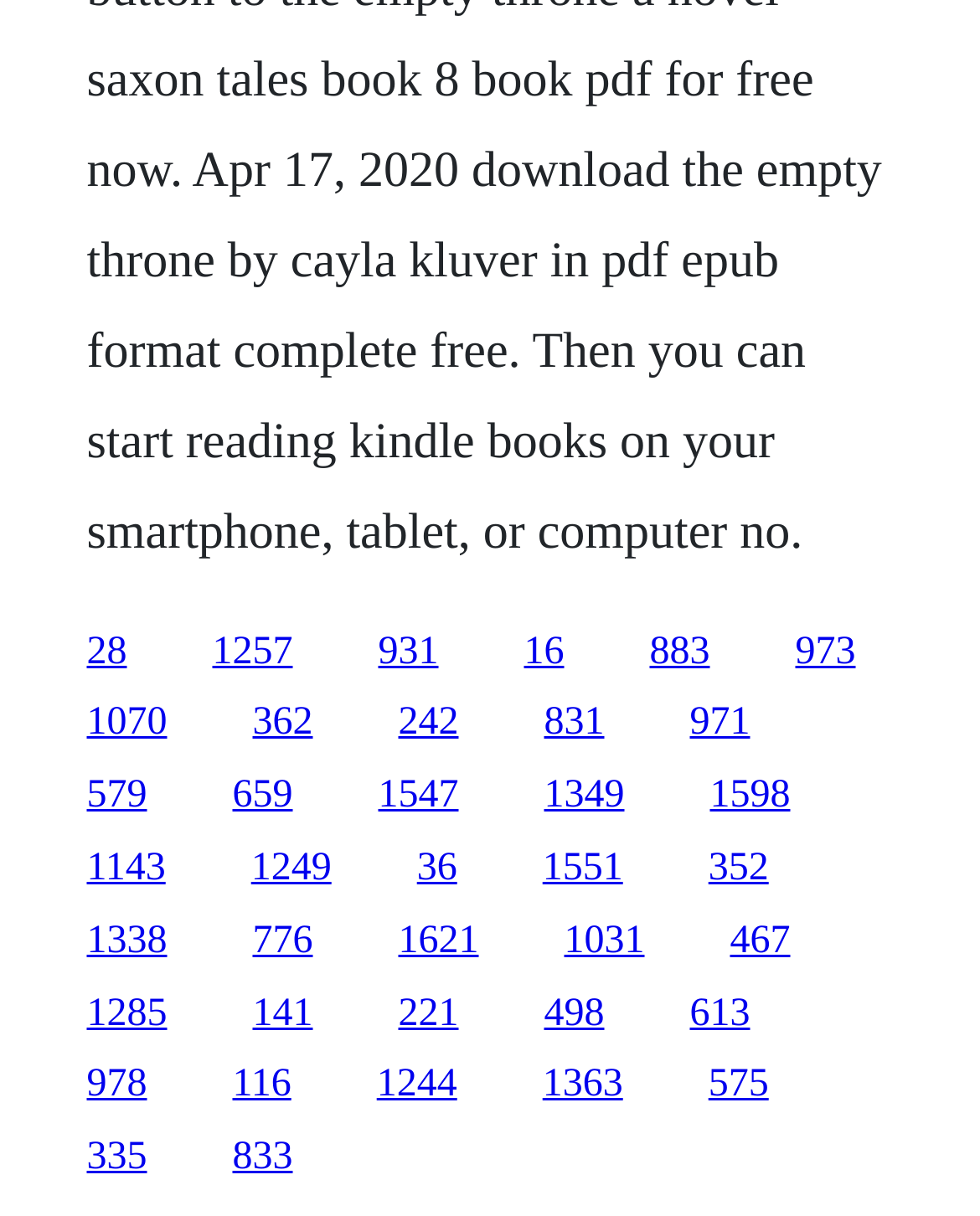How many links are on the webpage? Based on the screenshot, please respond with a single word or phrase.

30